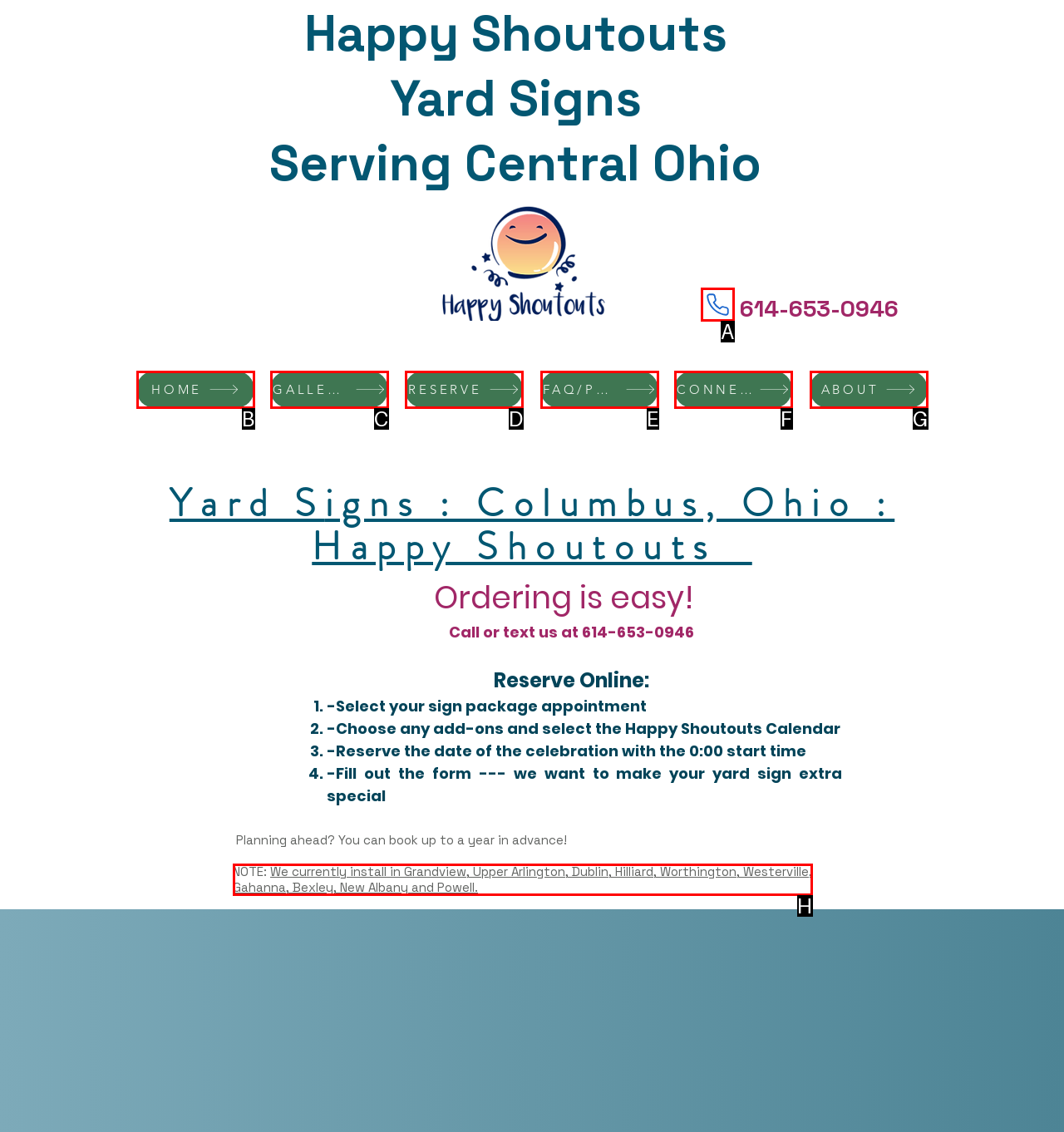Refer to the element description: CONNECT and identify the matching HTML element. State your answer with the appropriate letter.

F